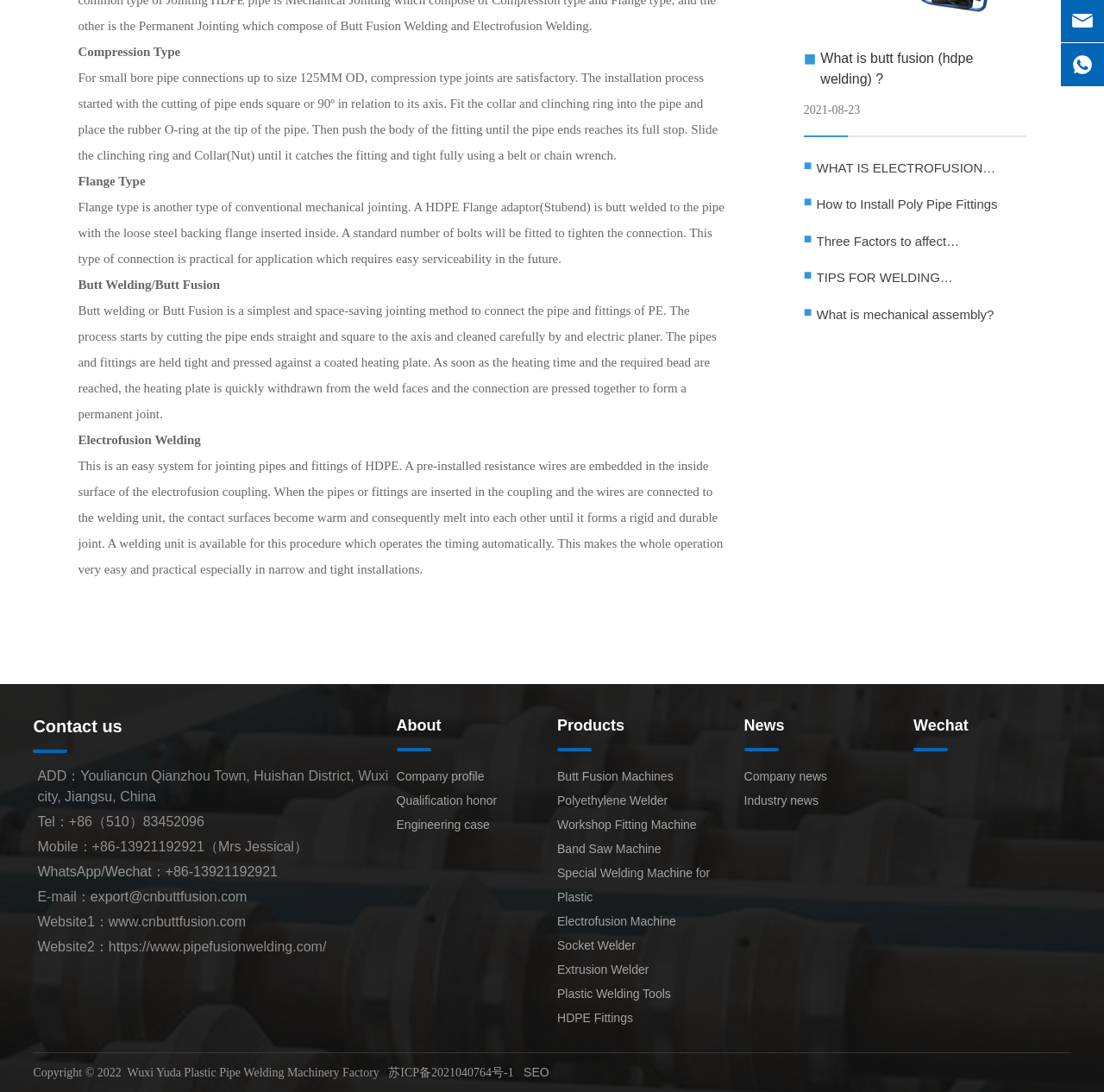Extract the bounding box coordinates of the UI element described: "Butt Fusion Machines". Provide the coordinates in the format [left, top, right, bottom] with values ranging from 0 to 1.

[0.505, 0.705, 0.61, 0.718]